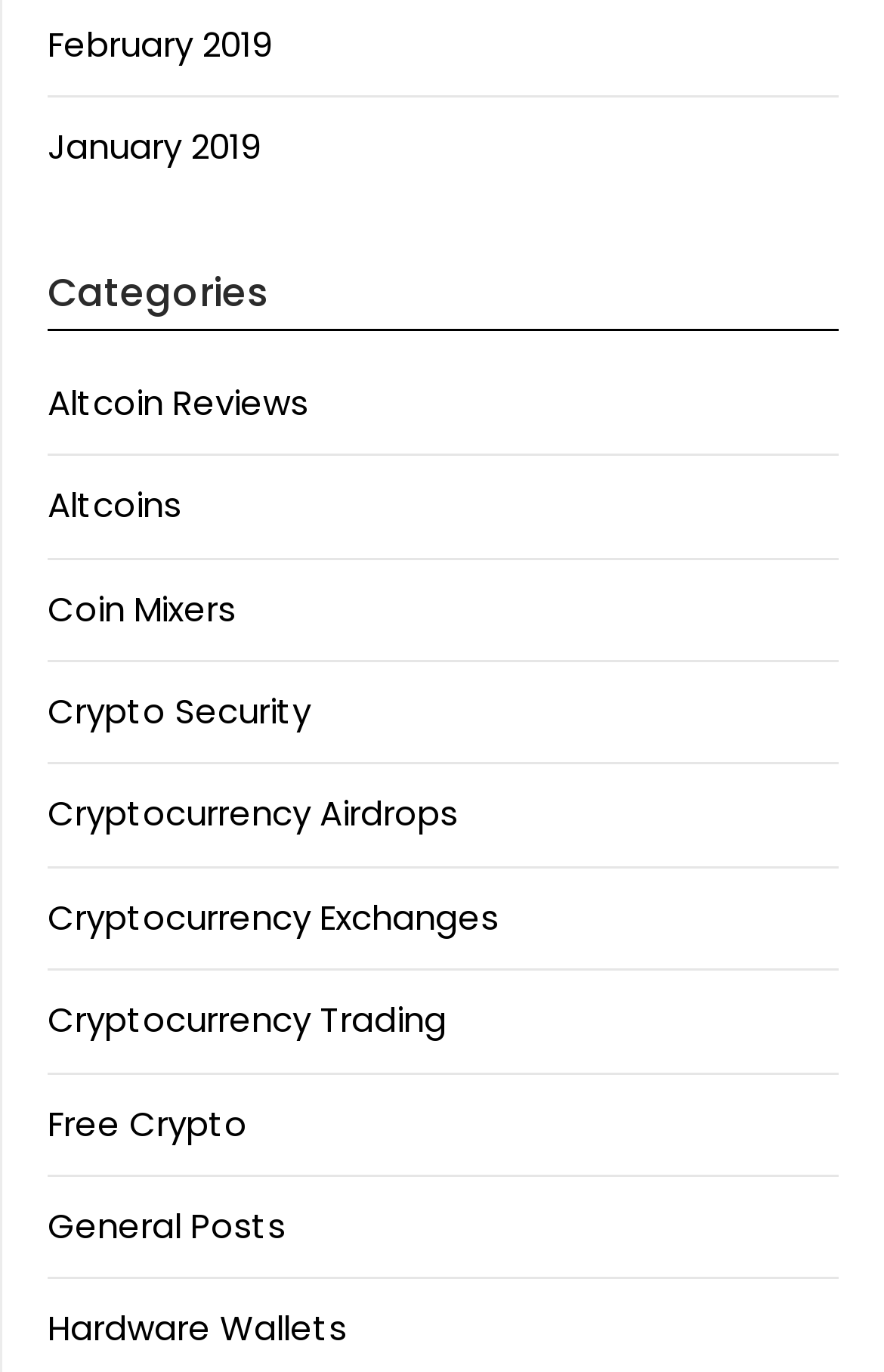Provide a single word or phrase answer to the question: 
What is the first month listed?

February 2019